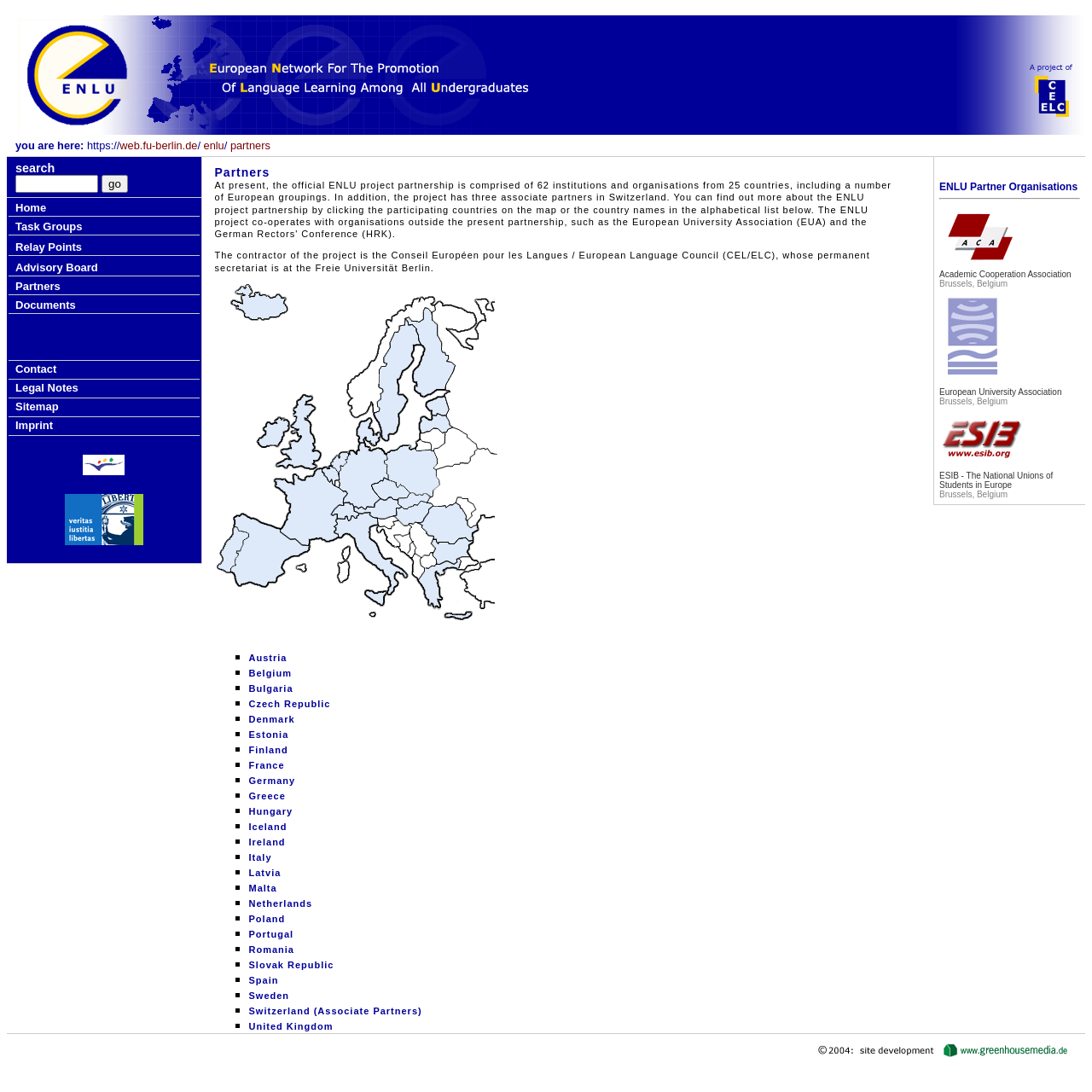Locate and provide the bounding box coordinates for the HTML element that matches this description: "European University Association".

[0.86, 0.355, 0.972, 0.363]